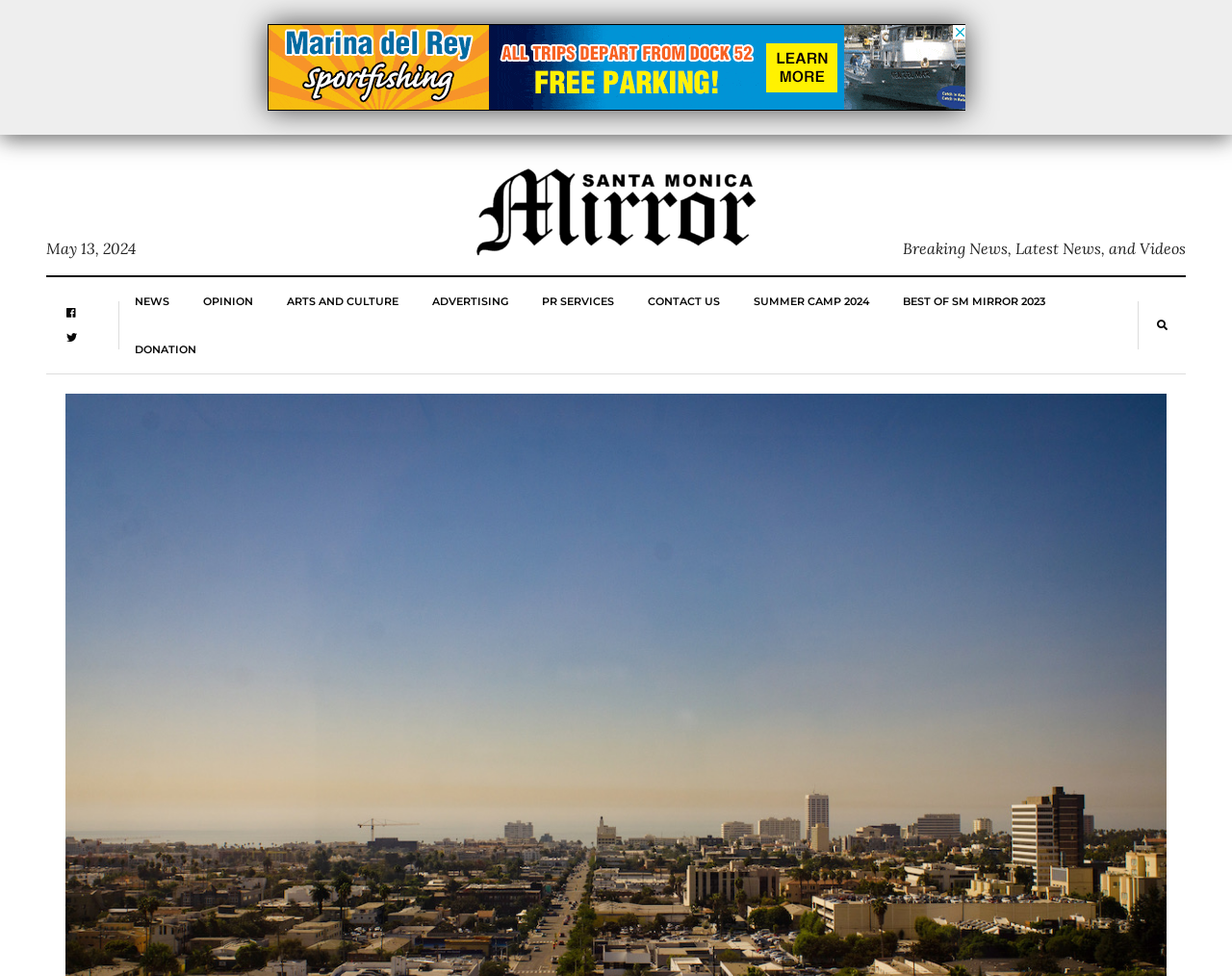Given the element description, predict the bounding box coordinates in the format (top-left x, top-left y, bottom-right x, bottom-right y), using floating point numbers between 0 and 1: Photography

None